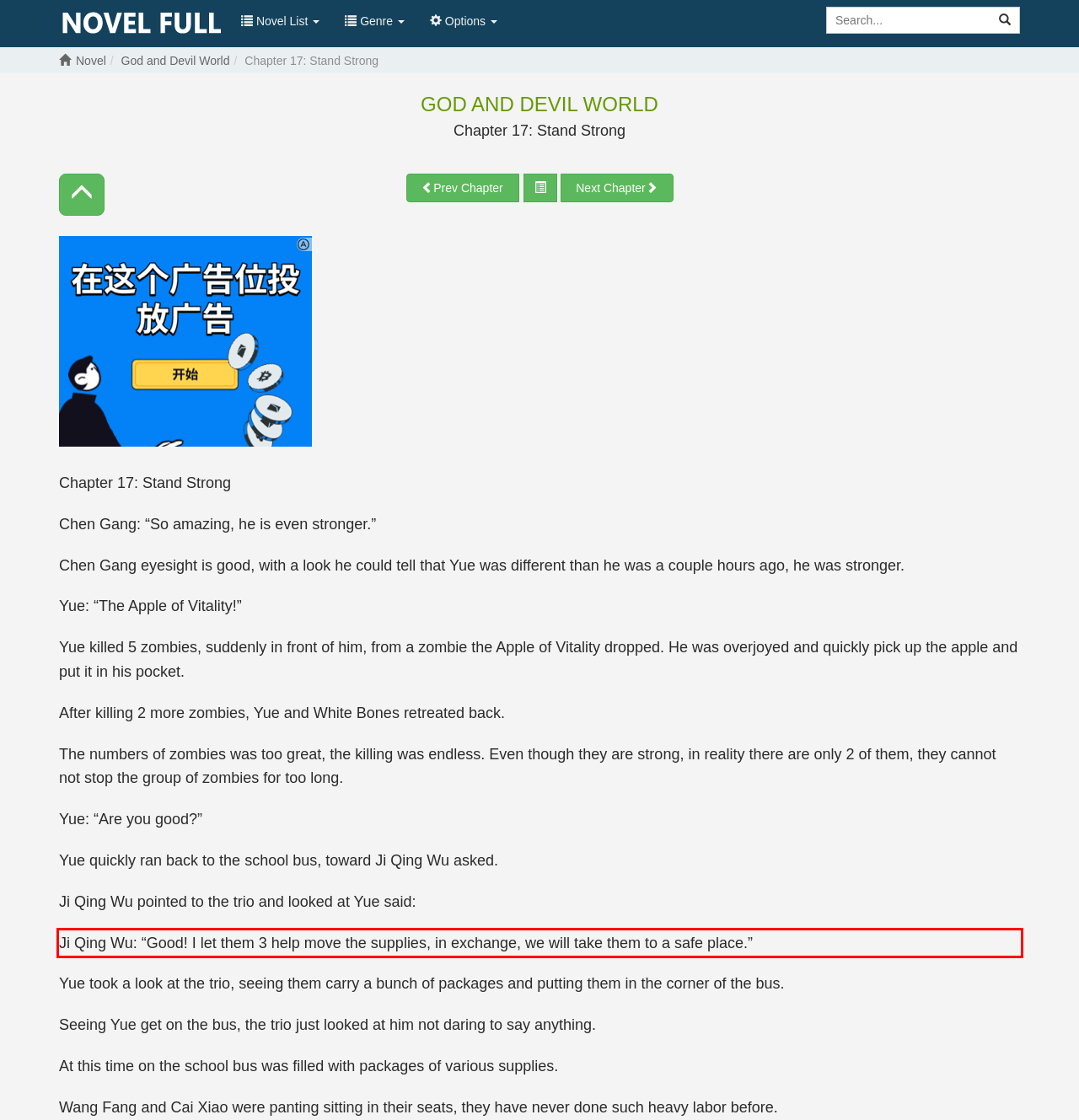Please perform OCR on the UI element surrounded by the red bounding box in the given webpage screenshot and extract its text content.

Ji Qing Wu: “Good! I let them 3 help move the supplies, in exchange, we will take them to a safe place.”